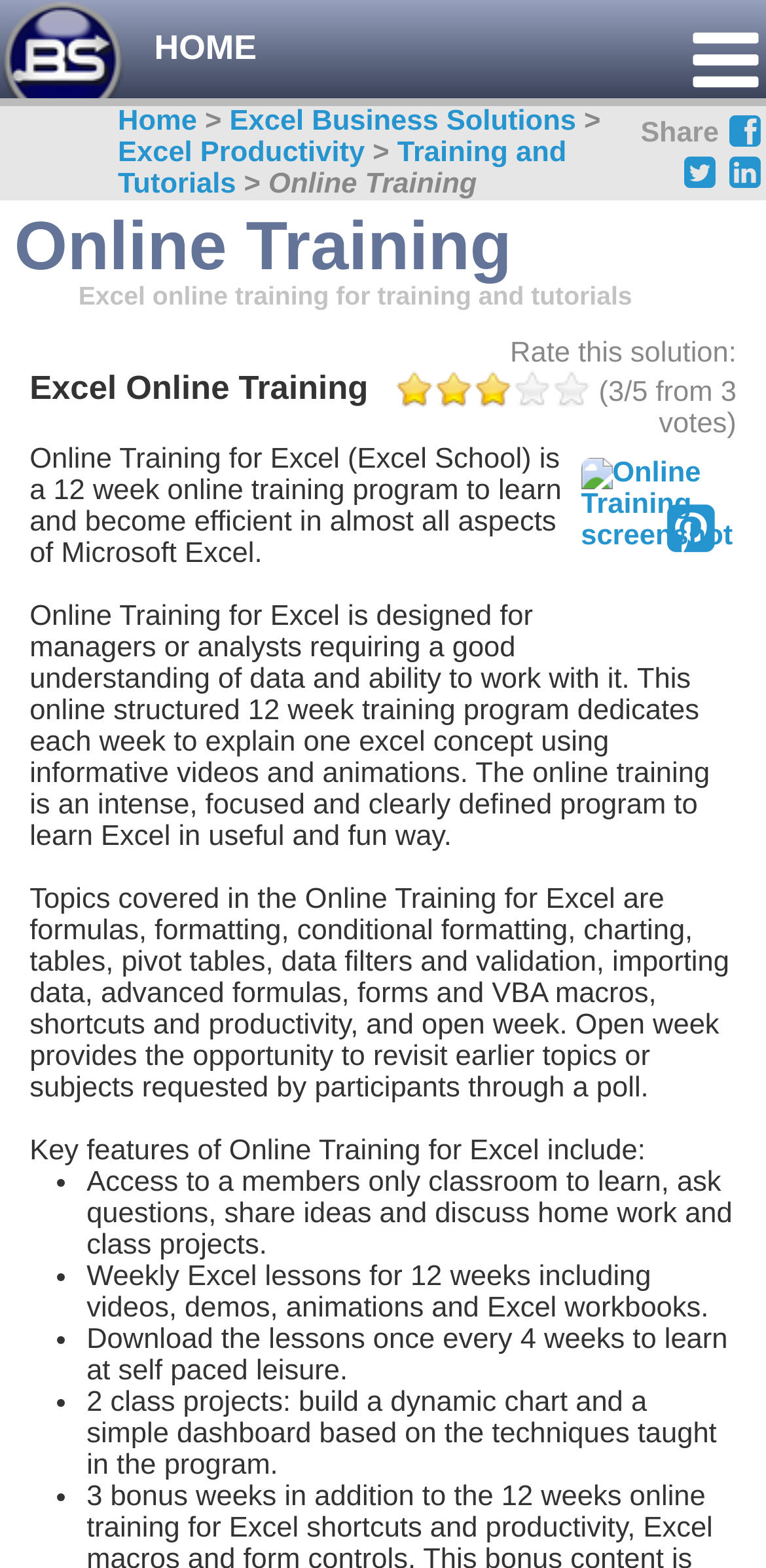What is the format of the weekly Excel lessons?
Refer to the image and provide a concise answer in one word or phrase.

Videos, demos, animations and Excel workbooks